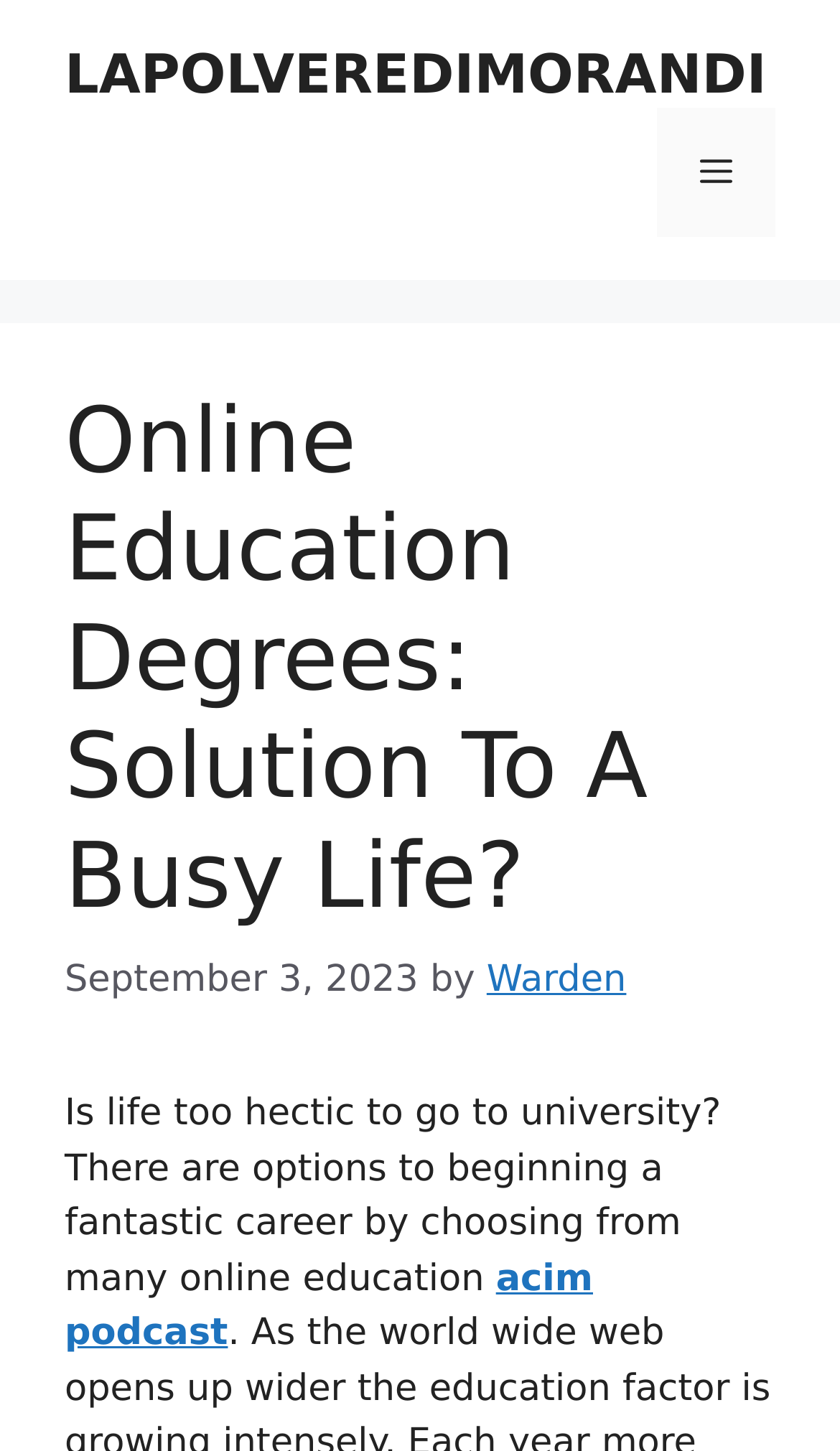Reply to the question with a brief word or phrase: What is the related podcast mentioned in the article?

acim podcast